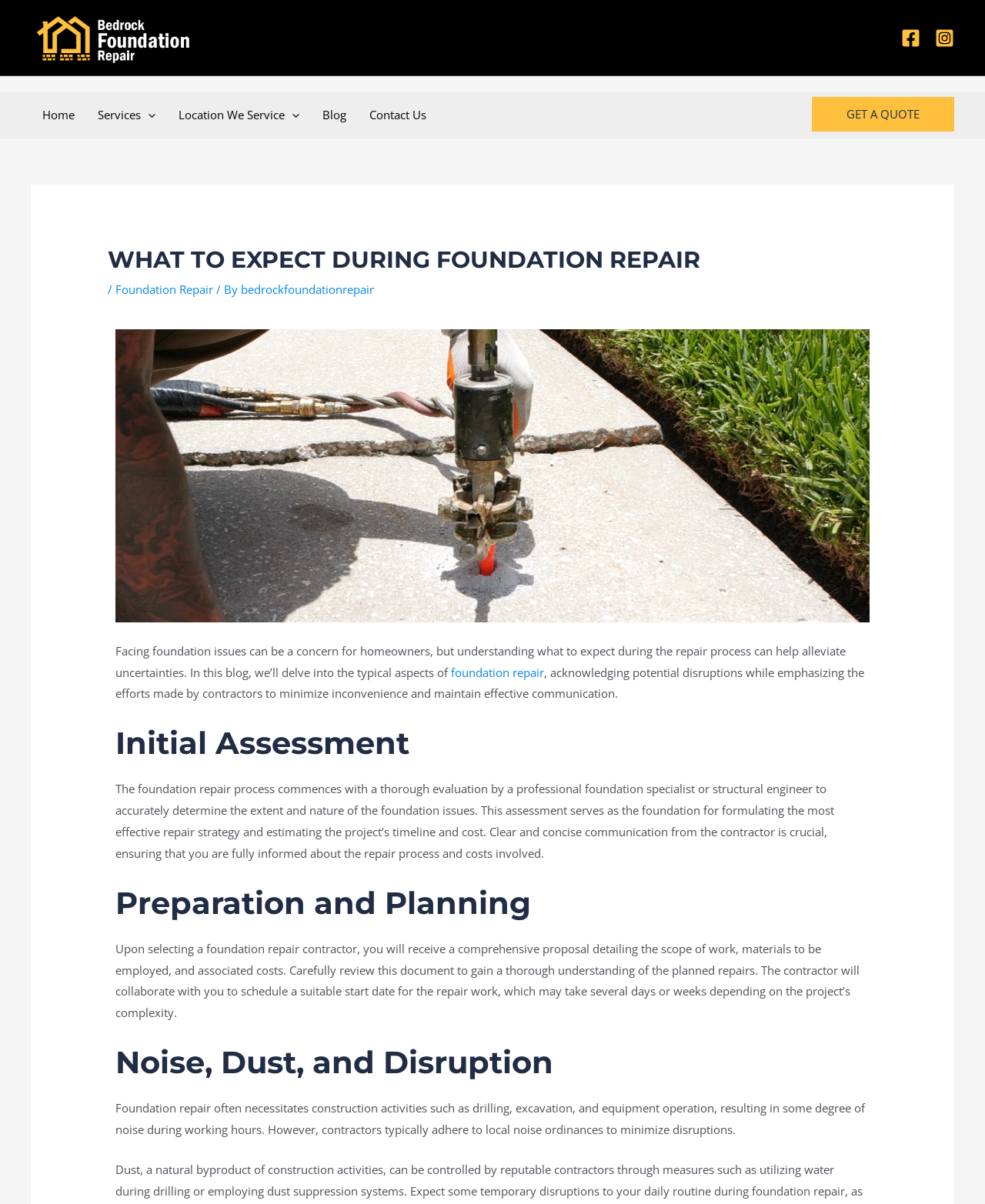Provide the bounding box coordinates of the area you need to click to execute the following instruction: "Read the 'Initial Assessment' section".

[0.117, 0.601, 0.883, 0.634]